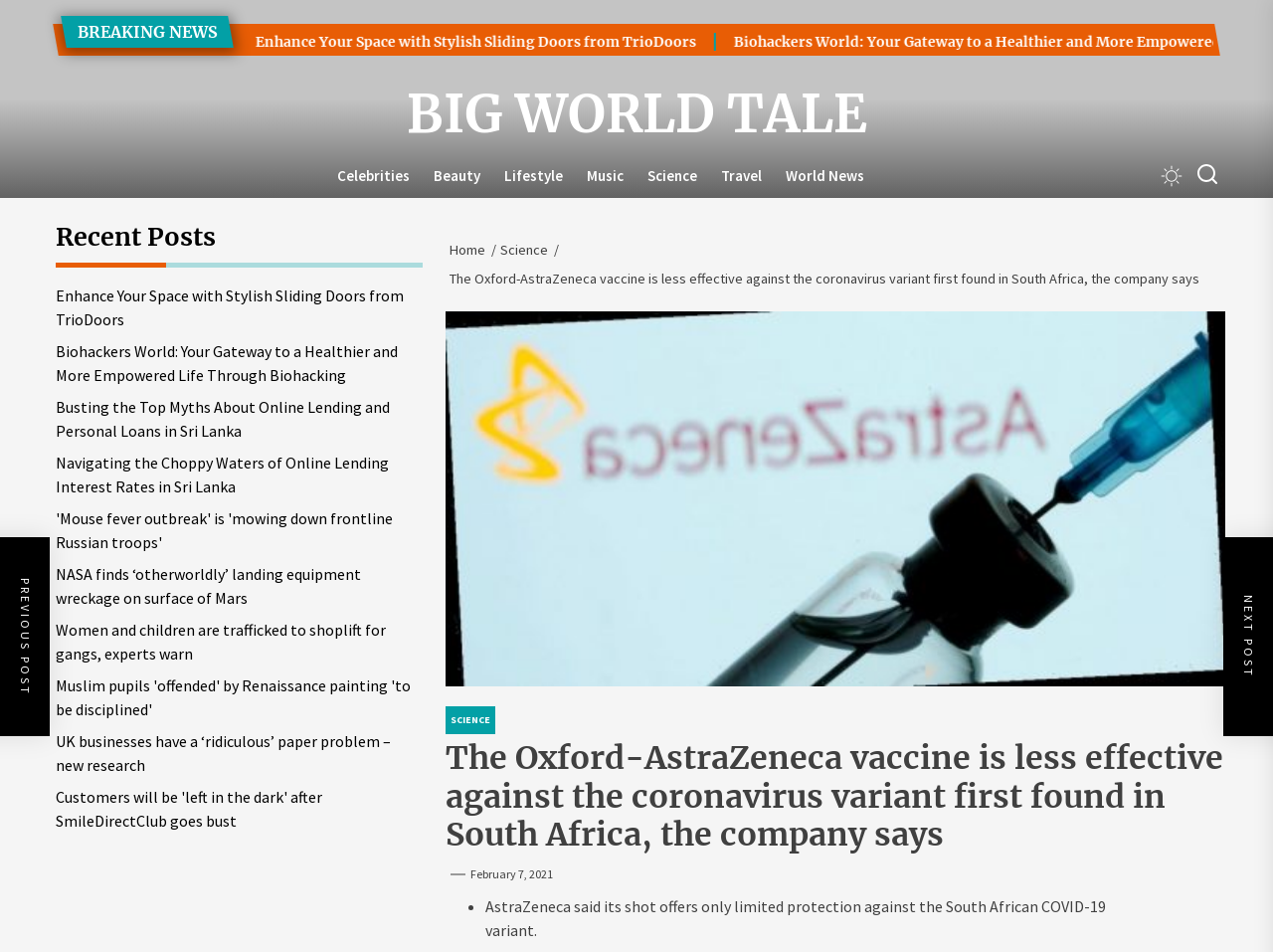Based on what you see in the screenshot, provide a thorough answer to this question: What is the date of the news article?

I found the date of the news article by looking at the link 'February 7, 2021' in the breadcrumbs navigation section.